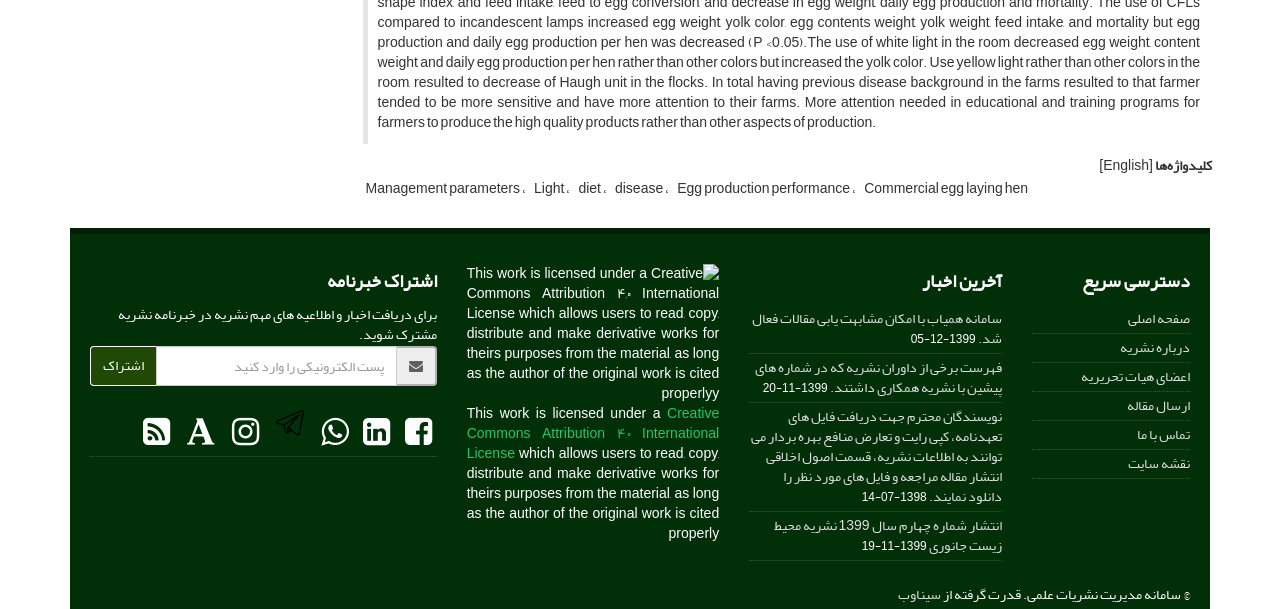Please identify the bounding box coordinates of the clickable area that will allow you to execute the instruction: "Read the latest news 'سامانه همیاب با امکان مشابهت یابی مقالات فعال شد.'".

[0.587, 0.501, 0.783, 0.578]